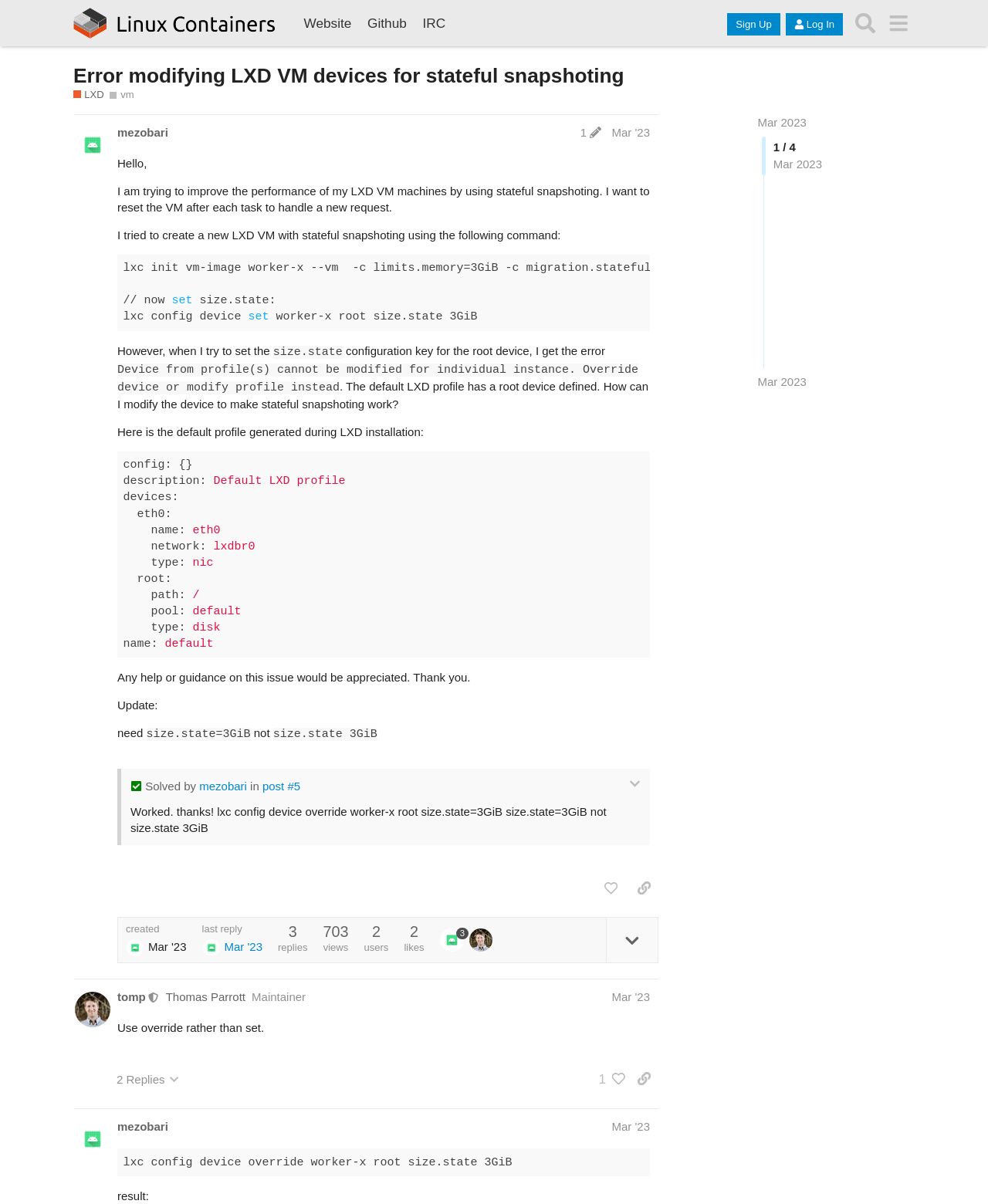What is the topic of the discussion on this webpage?
Please give a detailed and elaborate explanation in response to the question.

Based on the content of the webpage, it appears that the topic of discussion is related to LXD VM machines, specifically about improving their performance using stateful snapshoting.